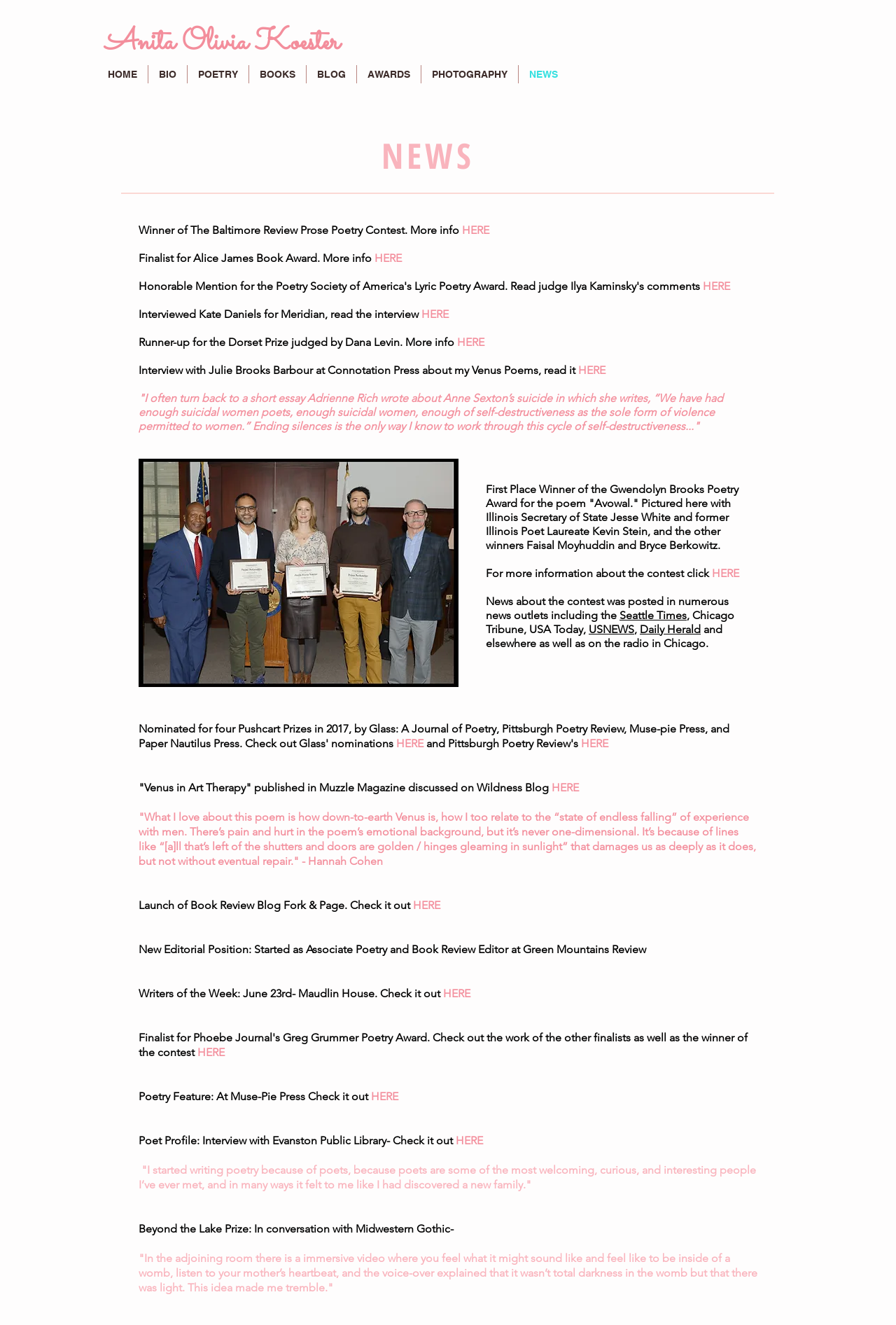Provide your answer to the question using just one word or phrase: How many links are there in the navigation menu?

8